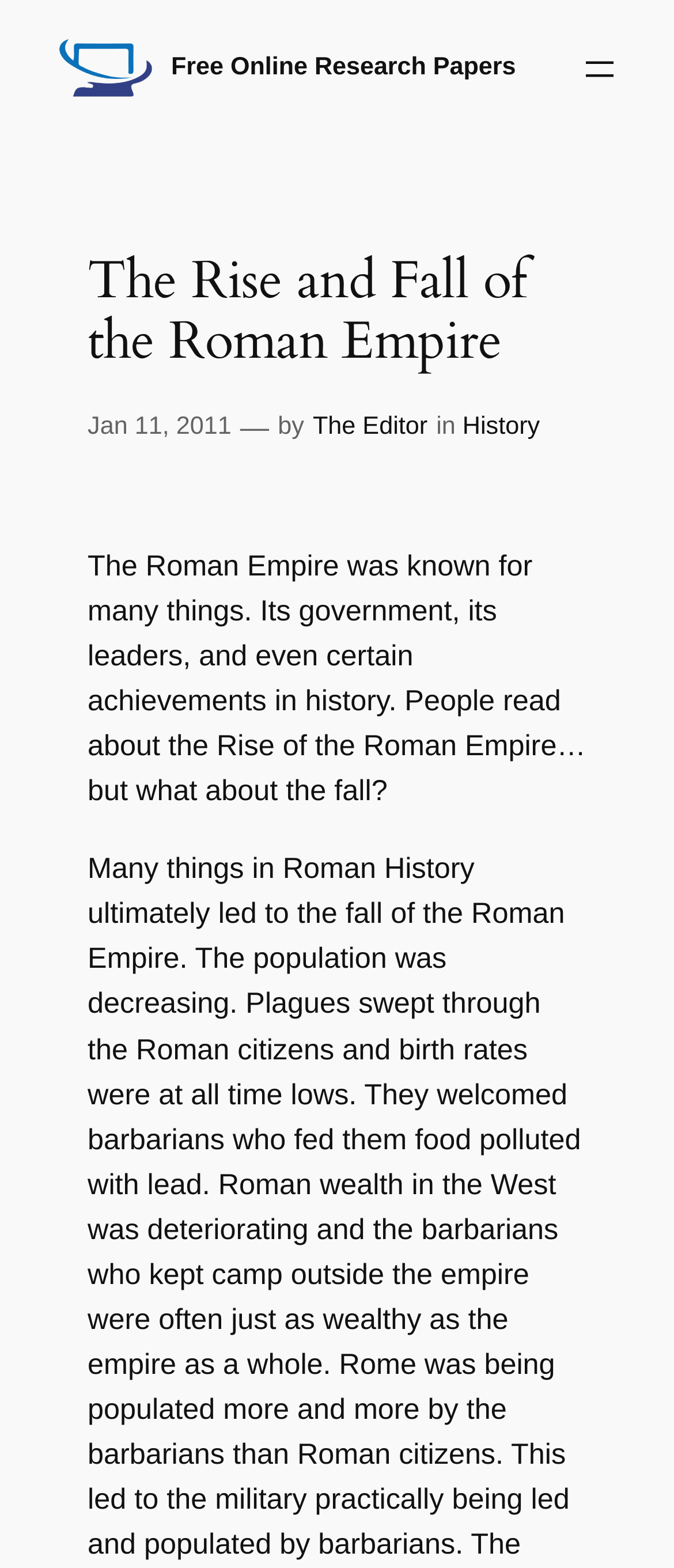Identify the coordinates of the bounding box for the element described below: "Support". Return the coordinates as four float numbers between 0 and 1: [left, top, right, bottom].

None